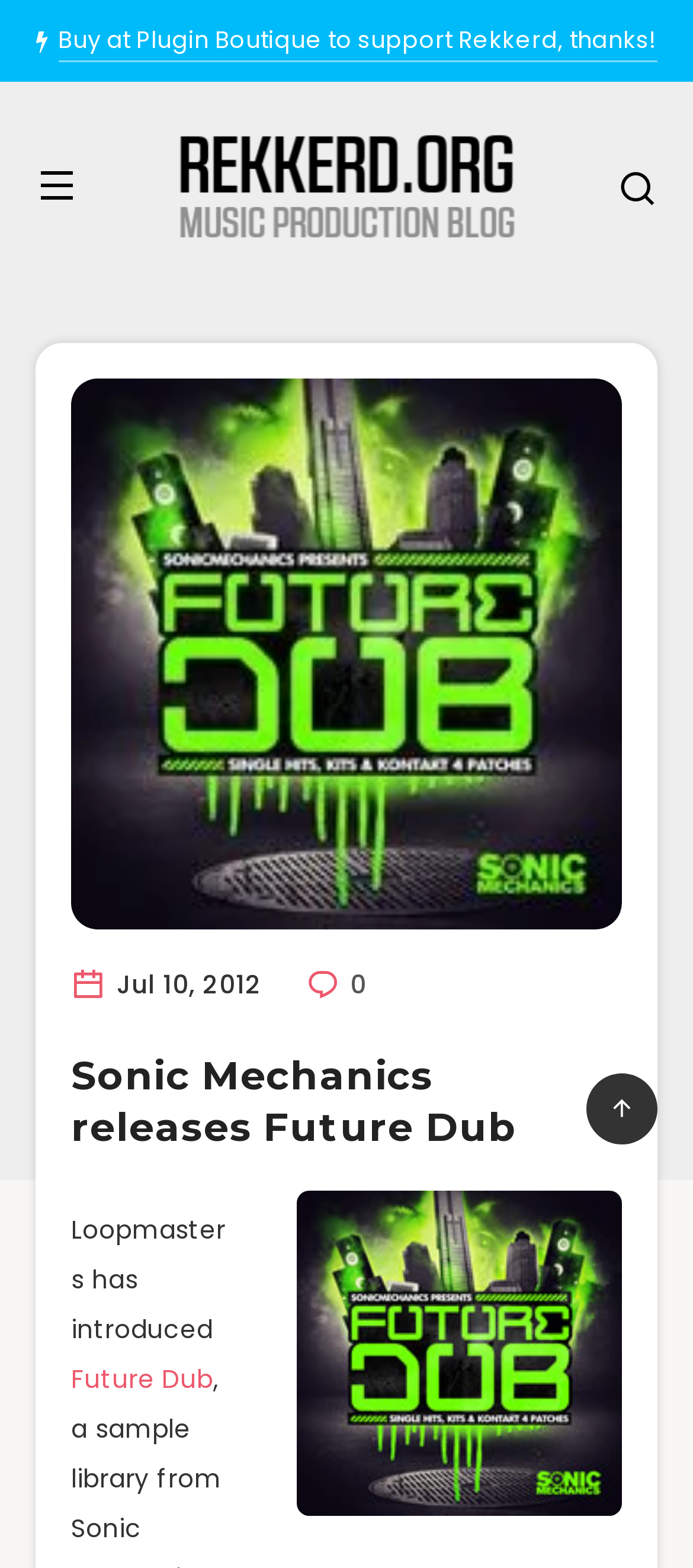Respond to the question below with a single word or phrase:
What is the action suggested by the link at the top?

Buy at Plugin Boutique